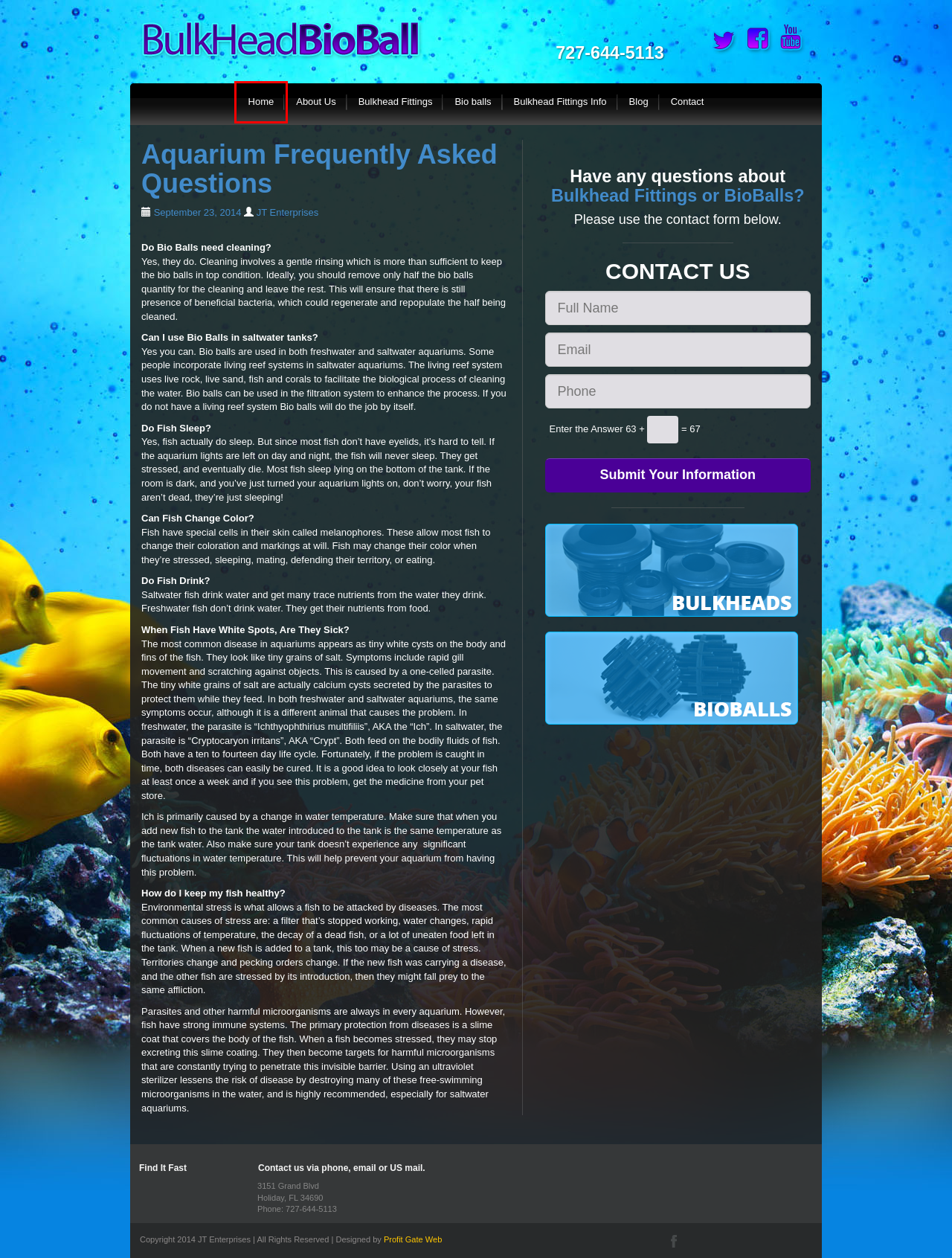Review the screenshot of a webpage containing a red bounding box around an element. Select the description that best matches the new webpage after clicking the highlighted element. The options are:
A. Bulkhead Fittings Info - Bulkhead Fittings by JT Enterprises
B. About Us - Bulkhead Fittings by JT Enterprises
C. Bio balls - Manufacturer and Wholesaler
D. Blogs - Bulkhead Fittings by JT Enterprises
E. High-Quality Aquarium Bulkhead Fittings | JT Enterprises
F. Bulkhead Fittings Manufacturer | JT Enterprises
G. Contact - Bulkhead Fittings by JT Enterprises
H. #1 Web Design in Clearwater, FL | Profit Gate Web

F